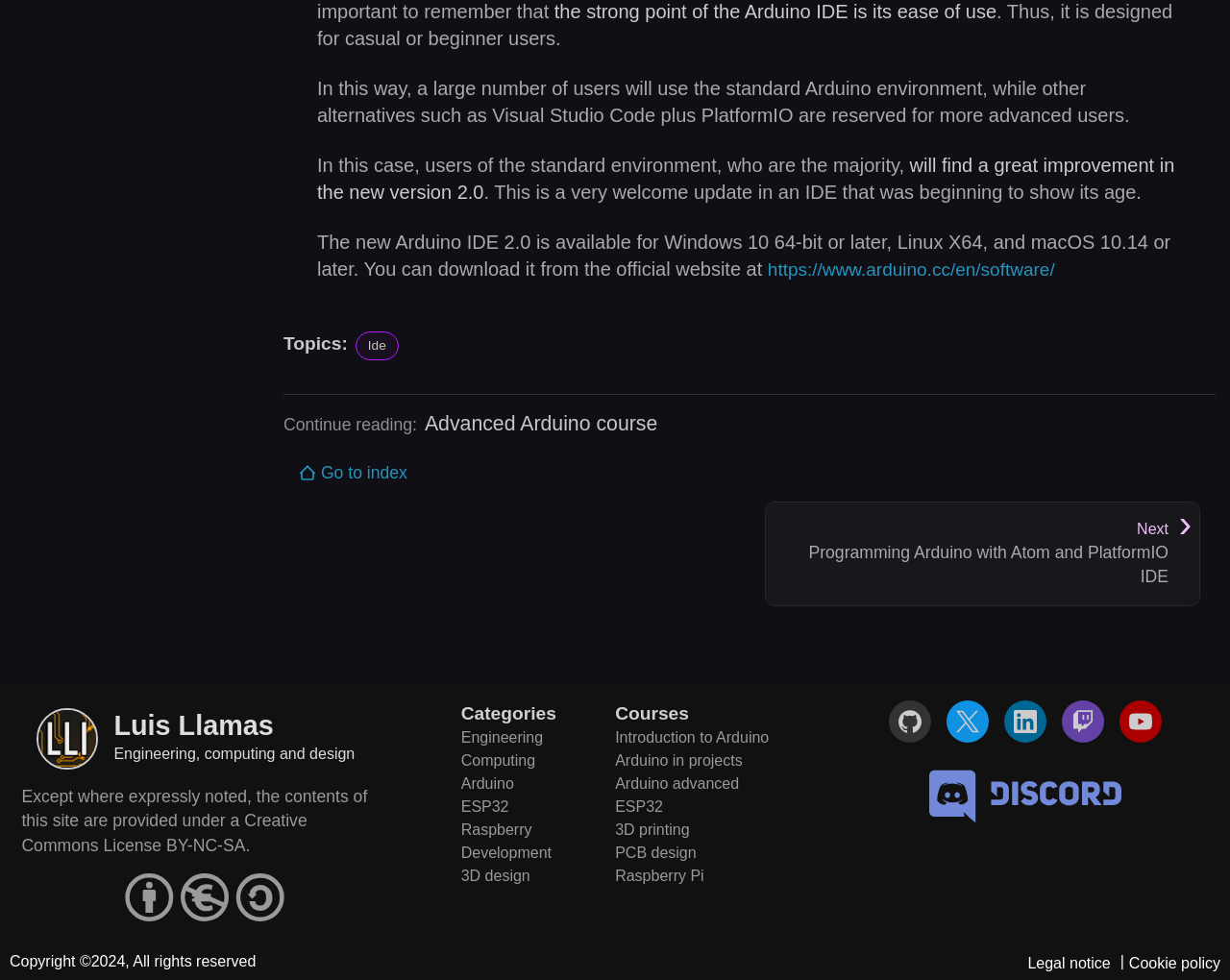Please specify the bounding box coordinates of the clickable section necessary to execute the following command: "Browse the Gadgets & Gears category".

None